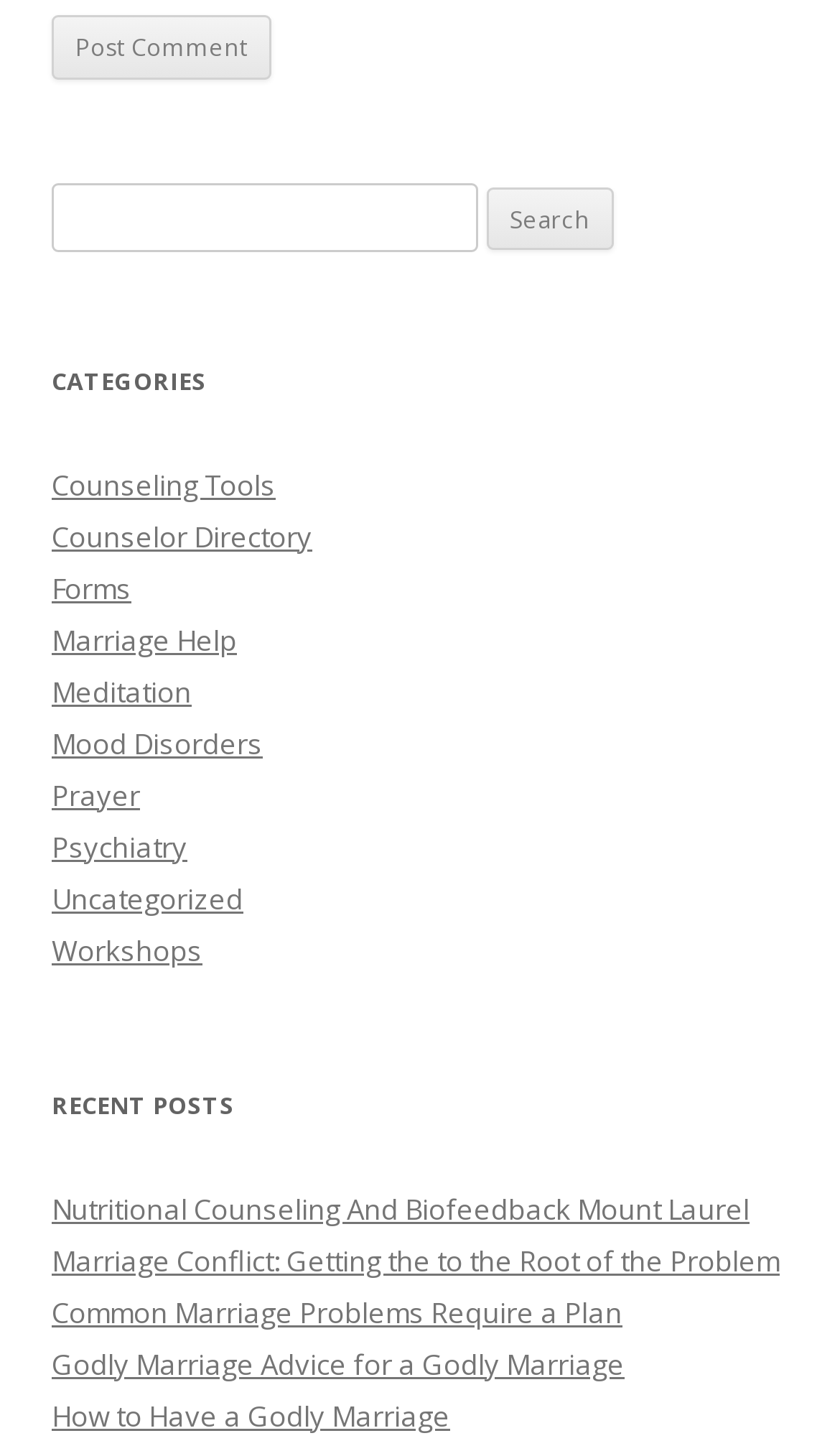Provide a single word or phrase to answer the given question: 
How many recent posts are listed?

5